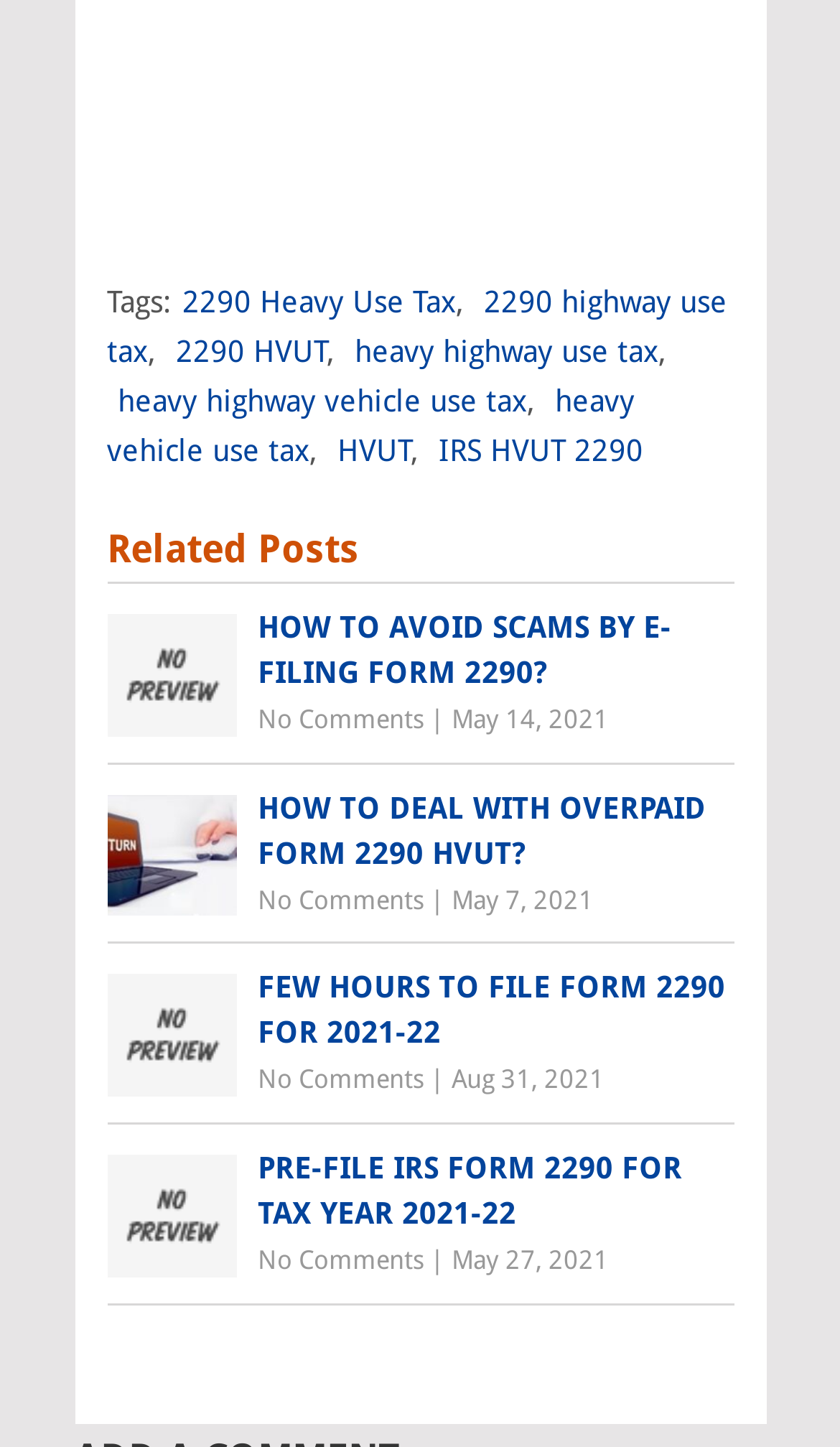Determine the coordinates of the bounding box for the clickable area needed to execute this instruction: "Call (813) 775-4113".

None